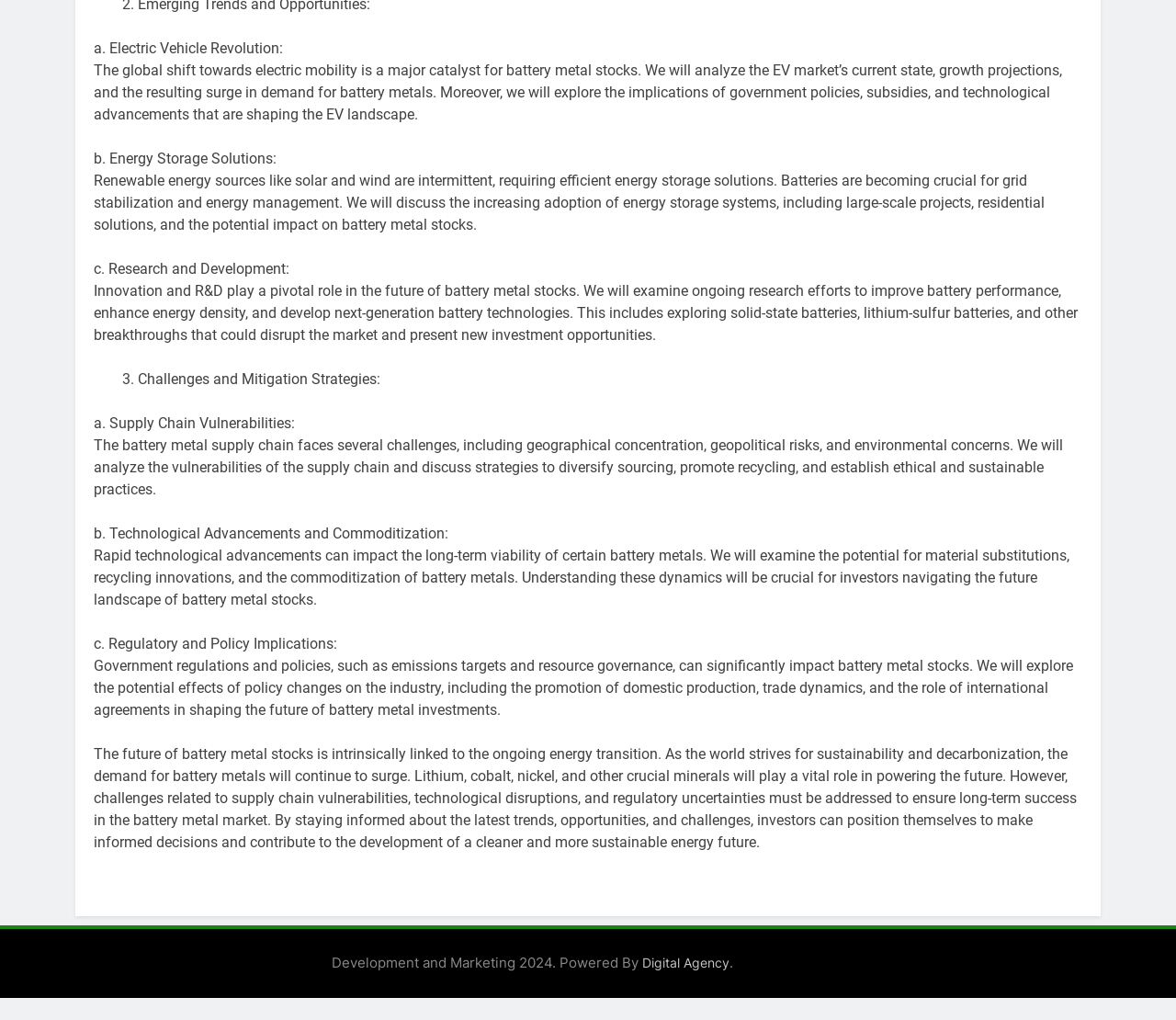What is the role of government policies?
Please ensure your answer is as detailed and informative as possible.

According to the webpage, government regulations and policies, such as emissions targets and resource governance, can significantly impact battery metal stocks, and their effects on the industry are discussed in the 'Regulatory and Policy Implications' section.